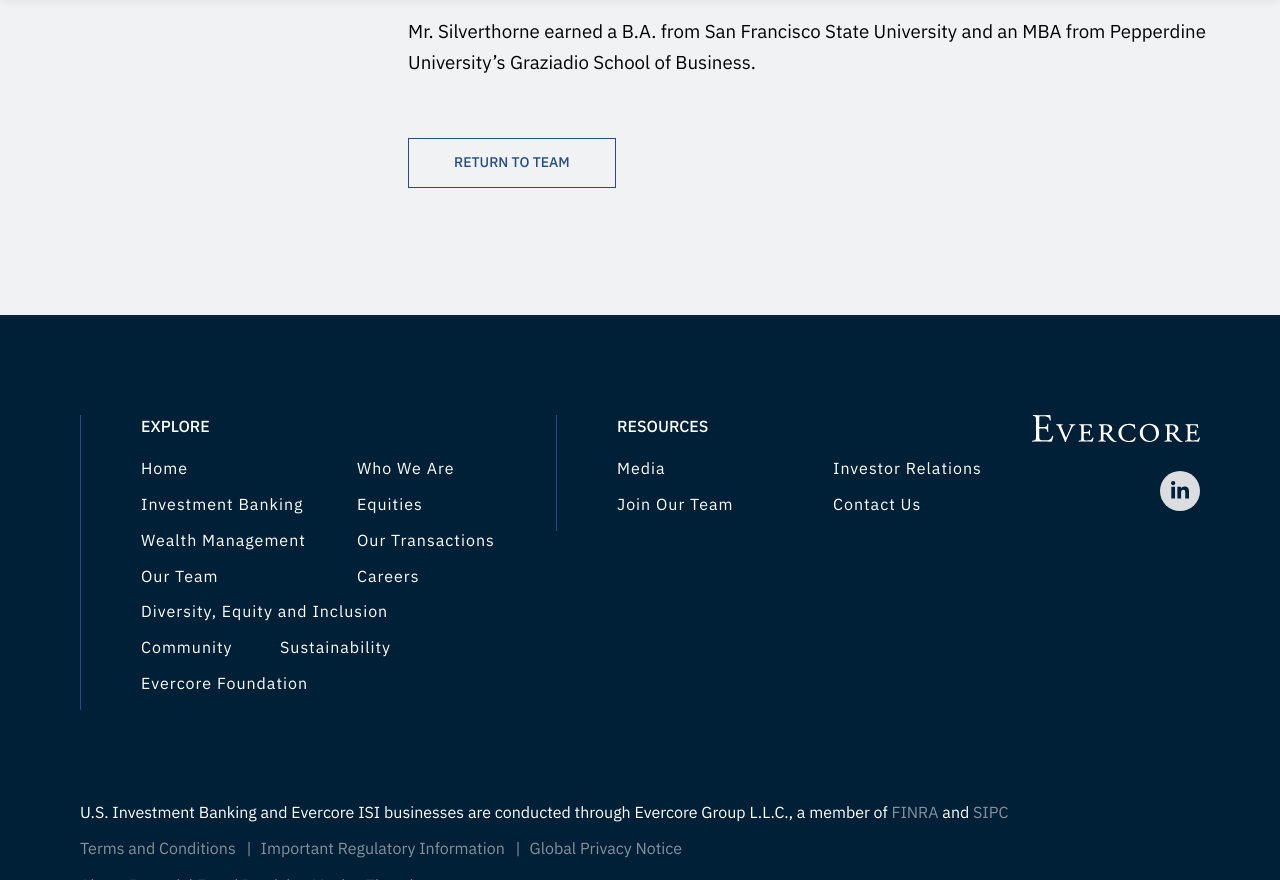What is the regulatory organization mentioned at the bottom of the page?
Give a comprehensive and detailed explanation for the question.

The link at the bottom of the page mentions 'FINRA', which is a regulatory organization in the financial industry.